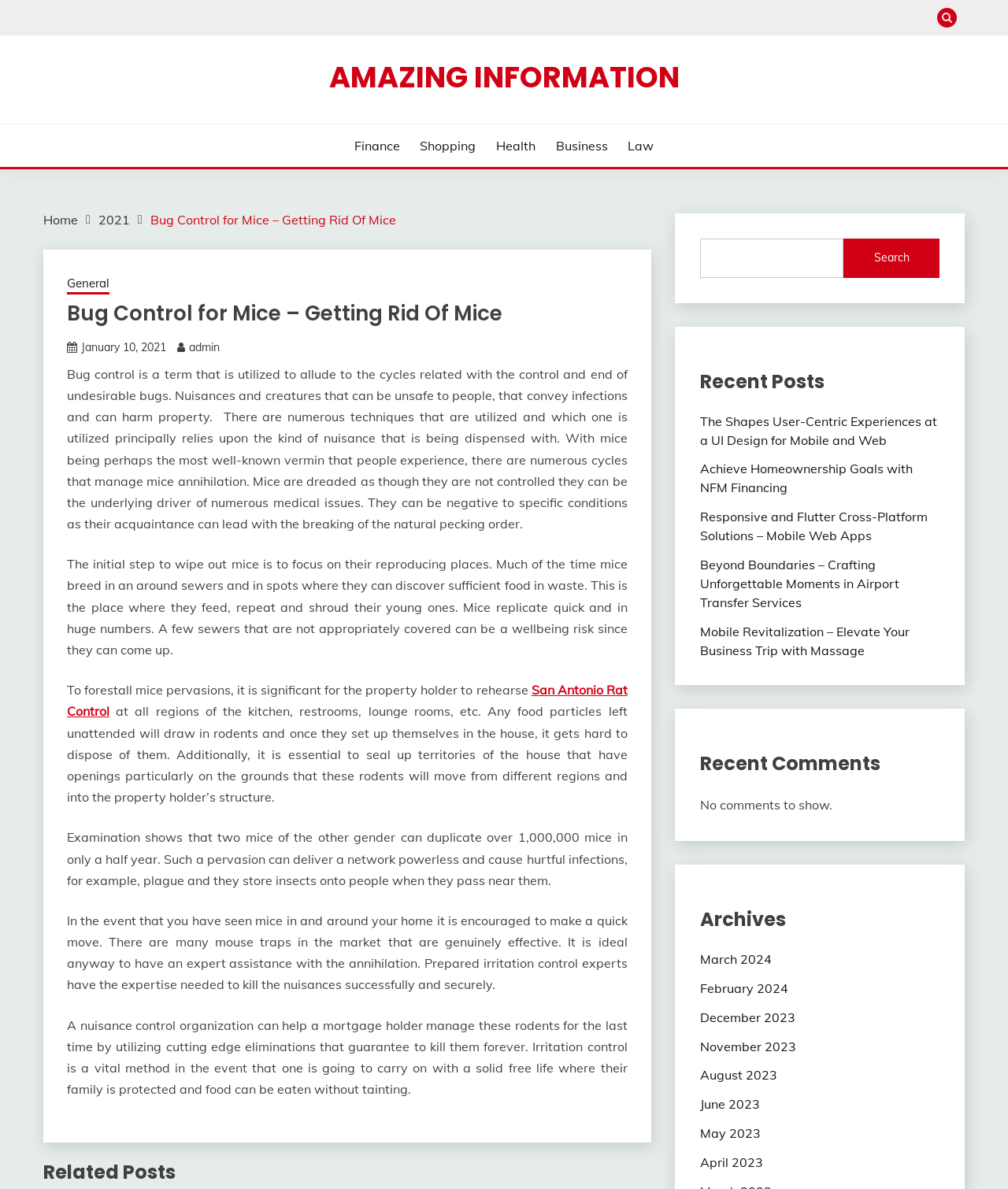Please answer the following question using a single word or phrase: 
What is recommended to do if you have seen mice in and around your home?

Take quick action